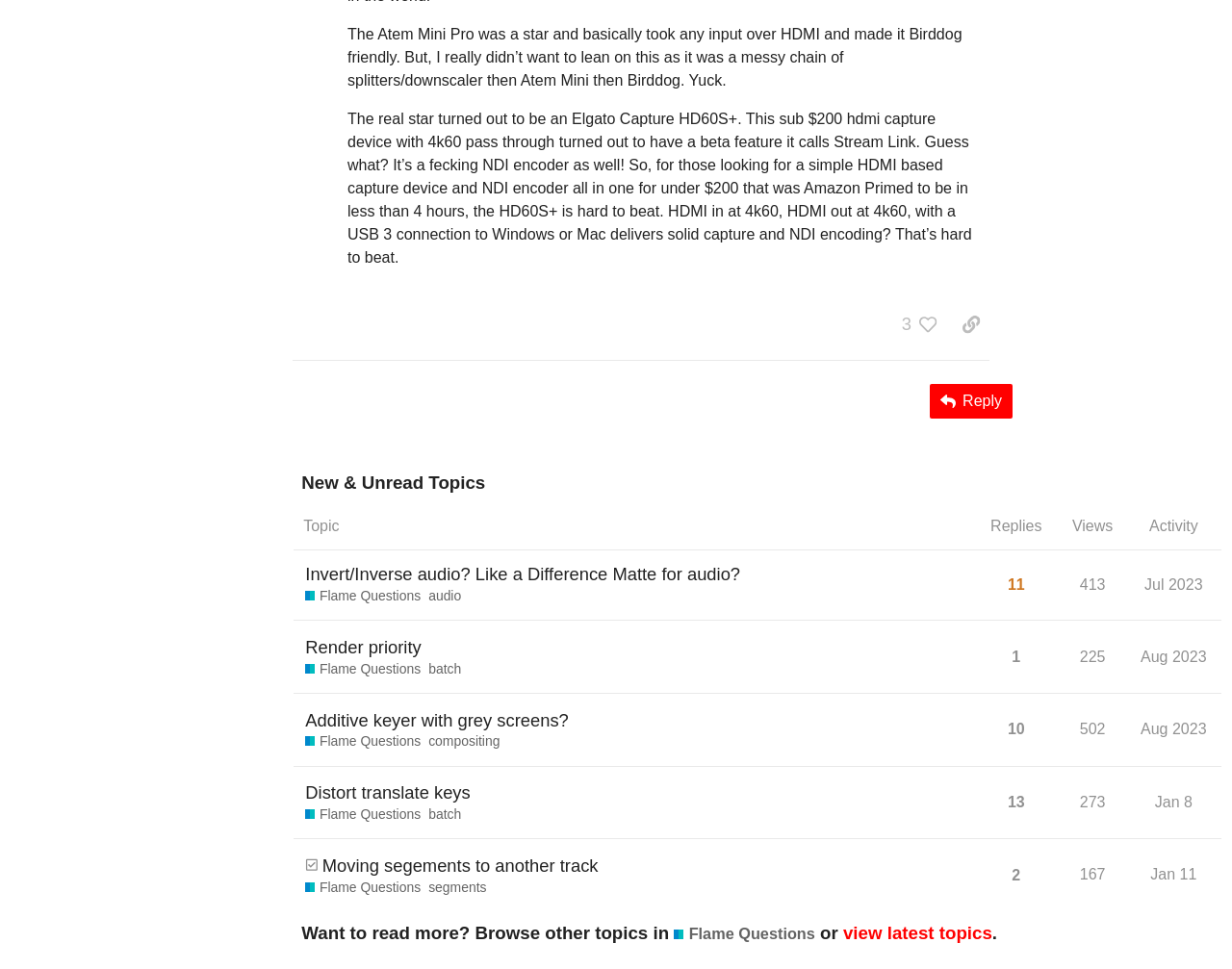Please find the bounding box for the following UI element description. Provide the coordinates in (top-left x, top-left y, bottom-right x, bottom-right y) format, with values between 0 and 1: Additive keyer with grey screens?

[0.248, 0.718, 0.462, 0.768]